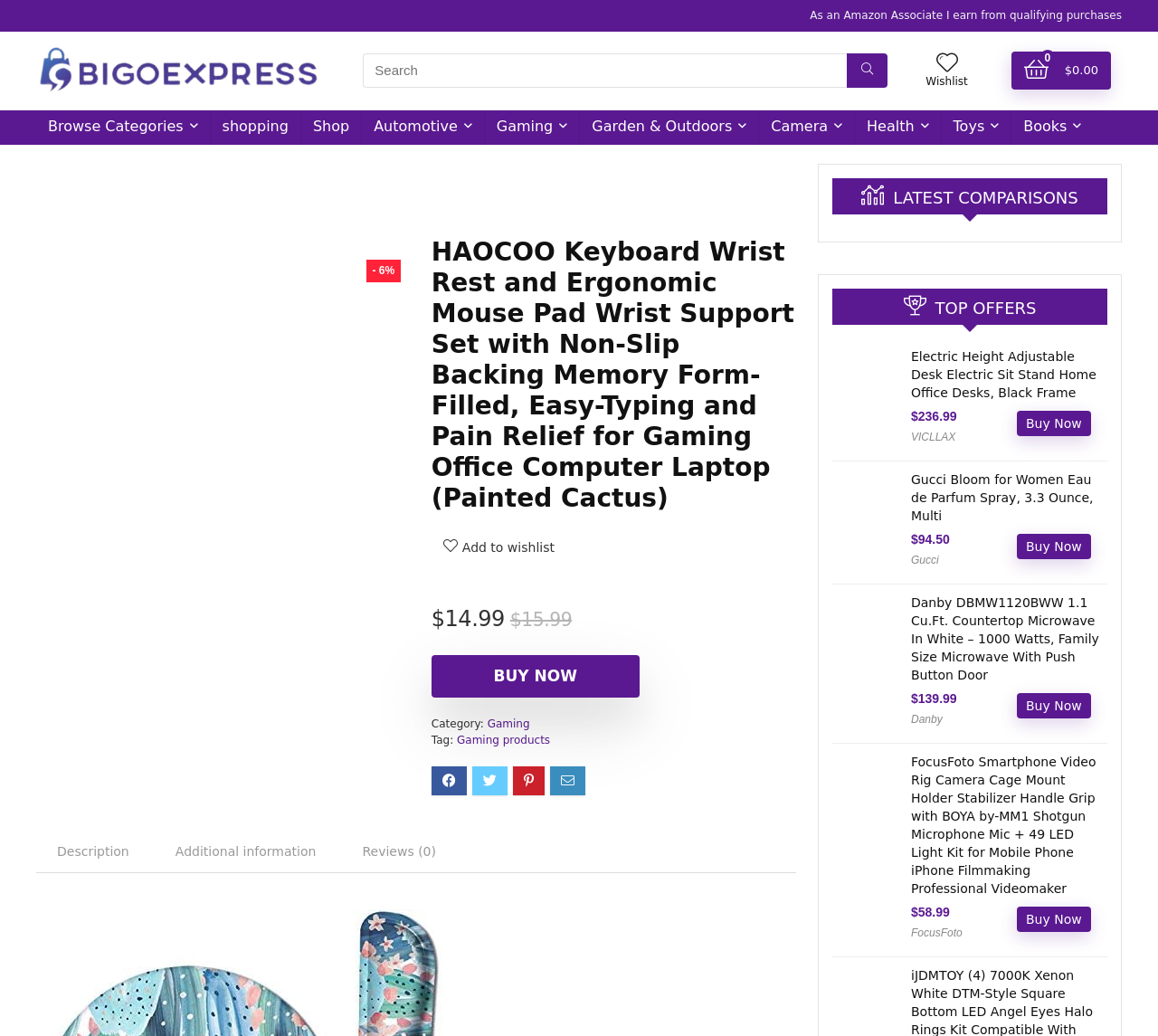Reply to the question below using a single word or brief phrase:
What is the category of the product?

Gaming